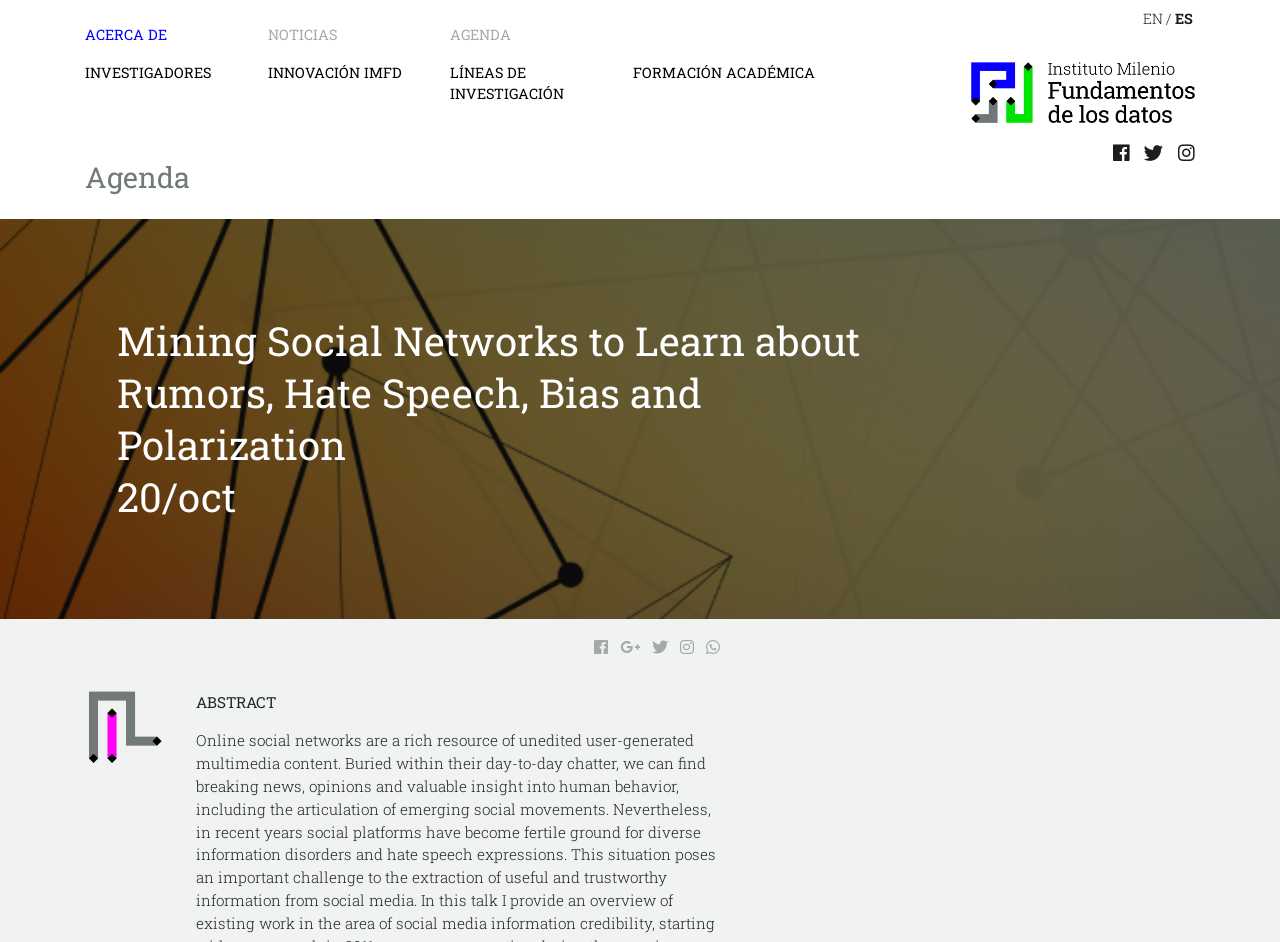What is the title of the abstract section?
Provide a detailed answer to the question, using the image to inform your response.

I looked at the static text element that contains the title of the abstract section and found that it is 'ABSTRACT'.